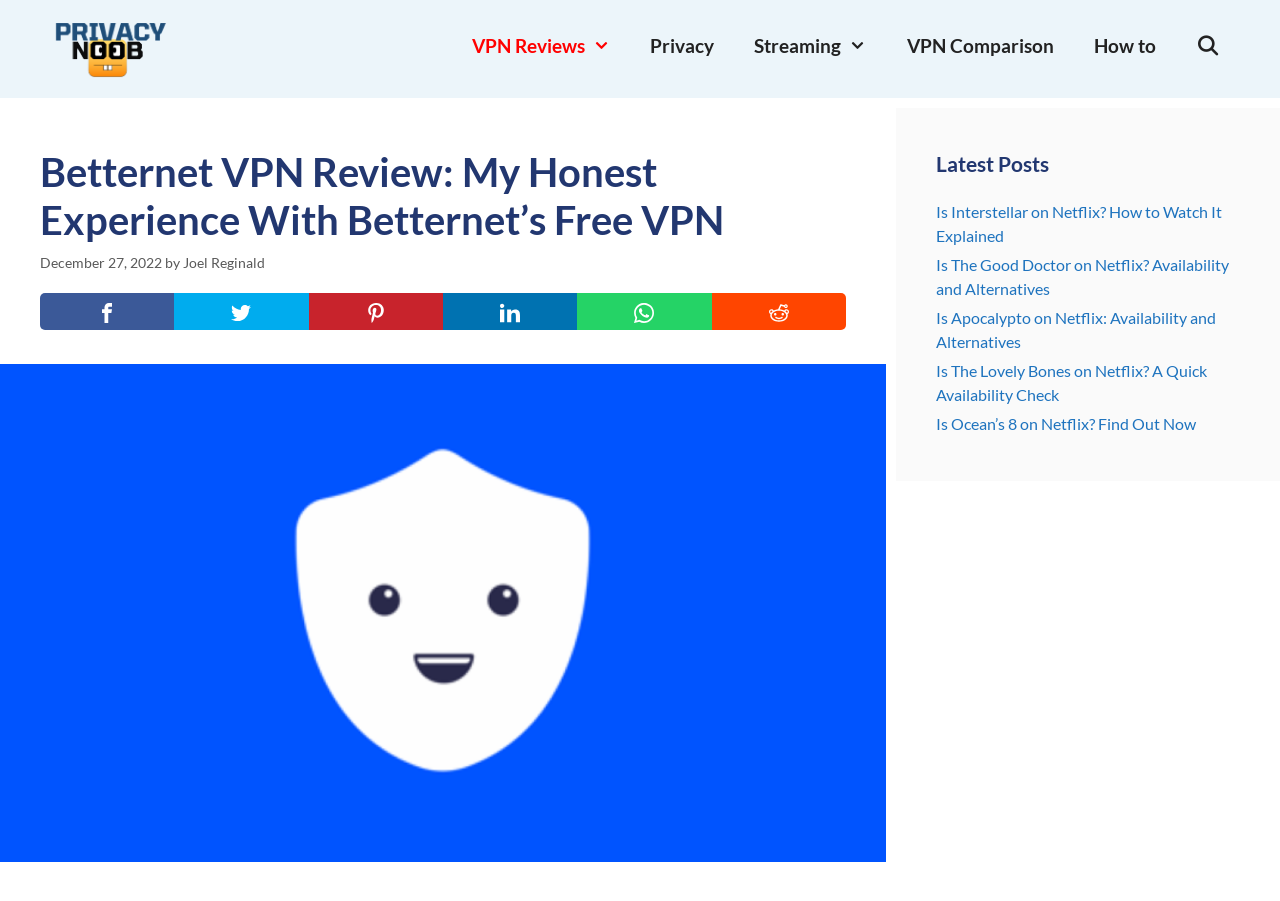What is the date of the Betternet VPN review?
Please use the visual content to give a single word or phrase answer.

December 27, 2022